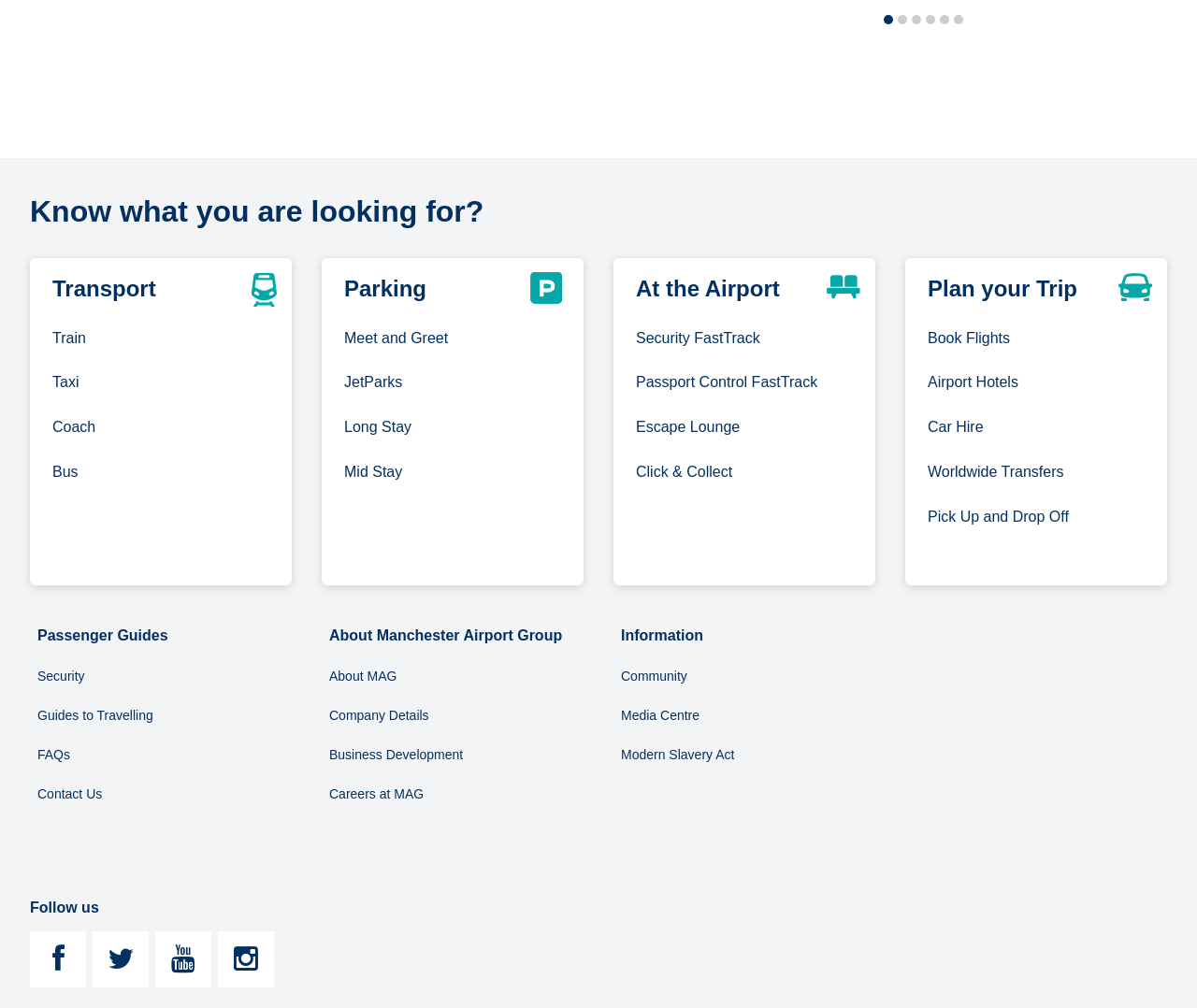Identify the bounding box coordinates of the clickable region required to complete the instruction: "Click on Train". The coordinates should be given as four float numbers within the range of 0 and 1, i.e., [left, top, right, bottom].

[0.044, 0.319, 0.072, 0.353]